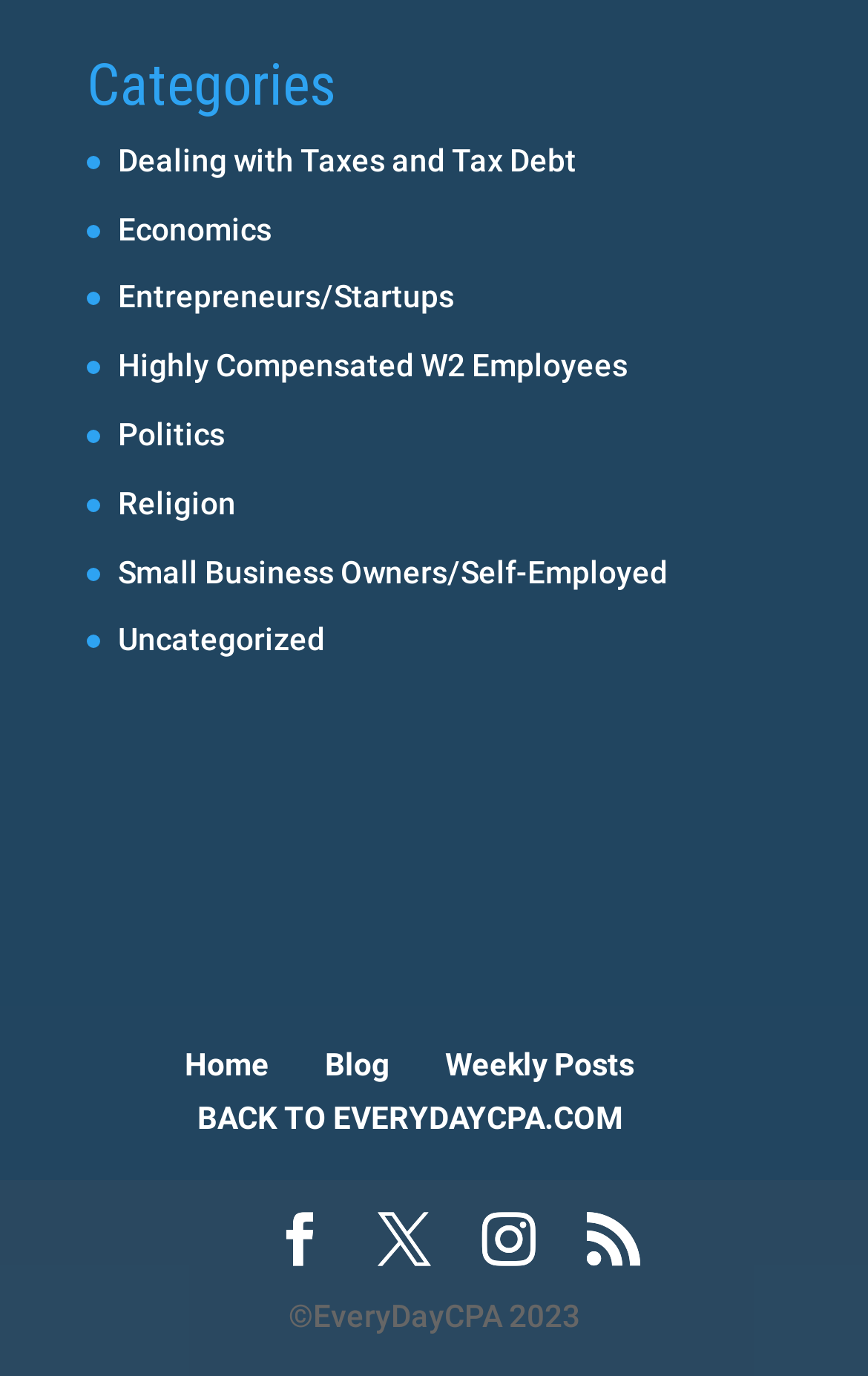Provide a one-word or brief phrase answer to the question:
How many social media links are there on the webpage?

4